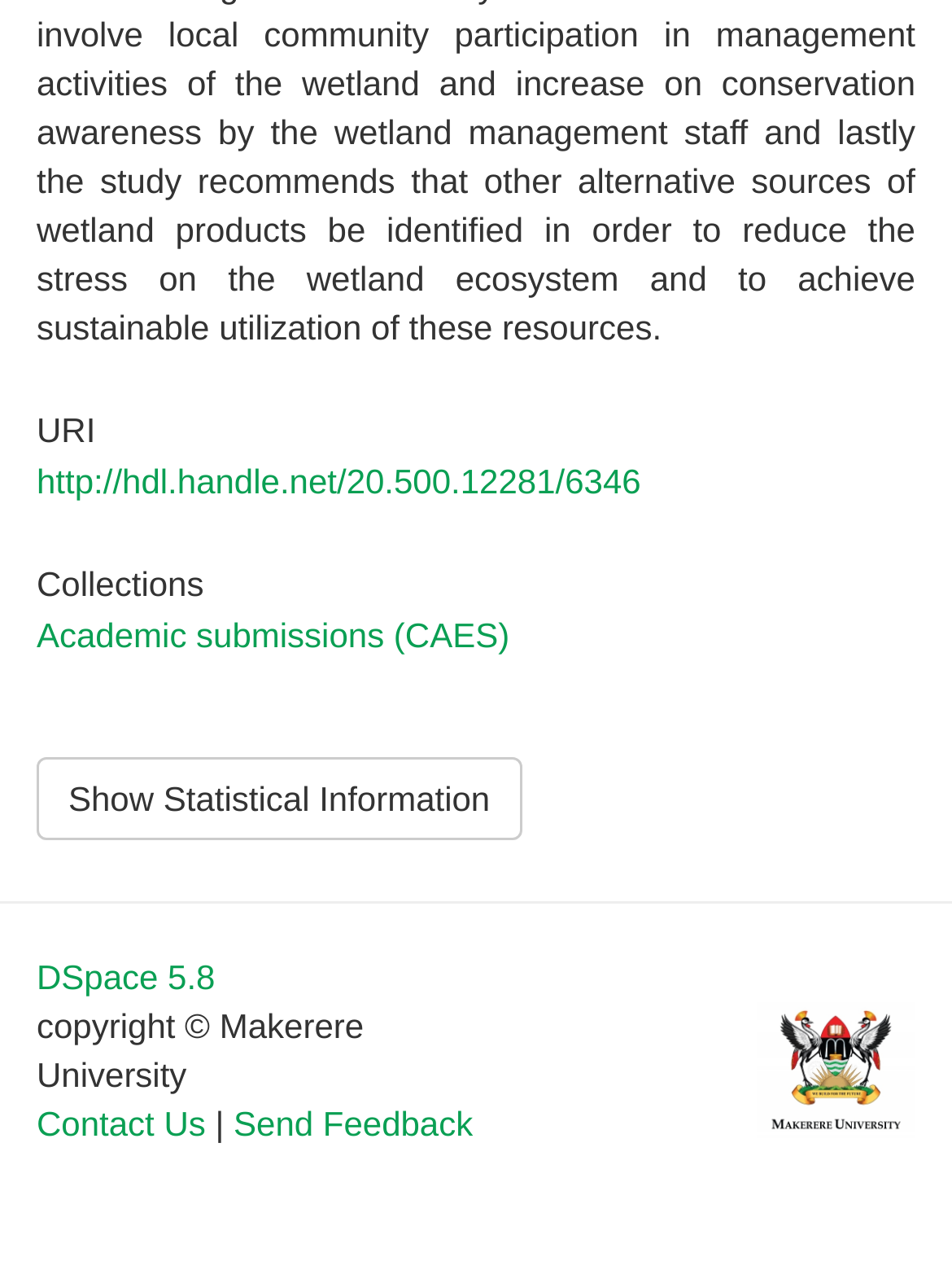Determine the bounding box coordinates of the clickable element necessary to fulfill the instruction: "View URI". Provide the coordinates as four float numbers within the 0 to 1 range, i.e., [left, top, right, bottom].

[0.038, 0.324, 0.962, 0.354]